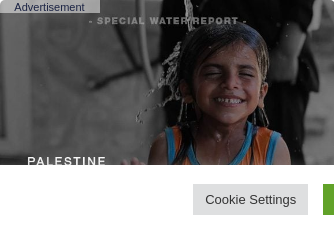What is the theme of the image?
Based on the visual information, provide a detailed and comprehensive answer.

The backdrop of the image is subtly blurred, suggesting an environment influenced by water issues, which resonates with the theme of water scarcity in the region, and the caption 'SPECIAL WATER REPORT' above the child also indicates the image's connection to a broader discussion on water-related issues in Palestine.